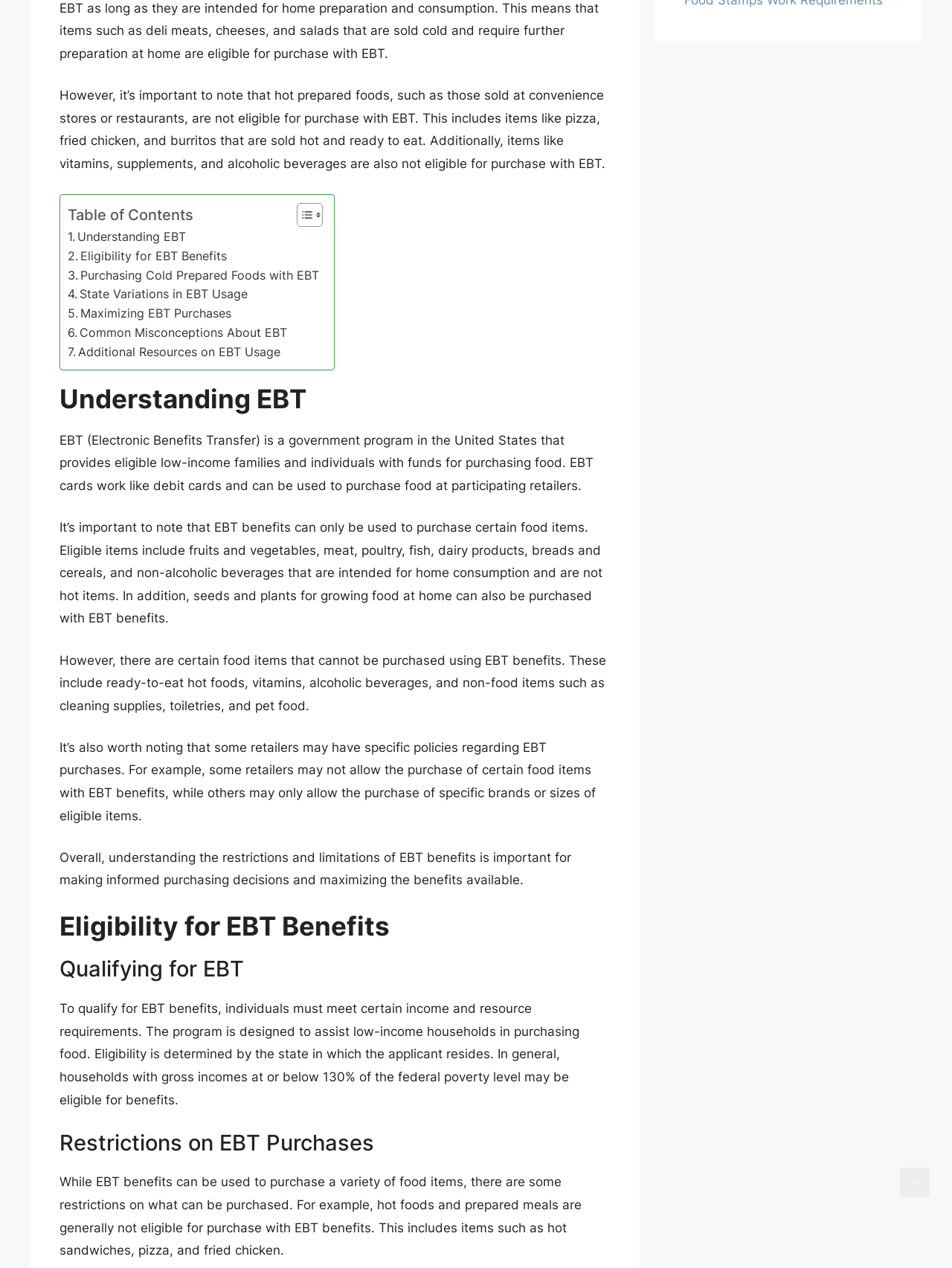Based on the element description "Maximizing EBT Purchases", predict the bounding box coordinates of the UI element.

[0.071, 0.24, 0.243, 0.255]